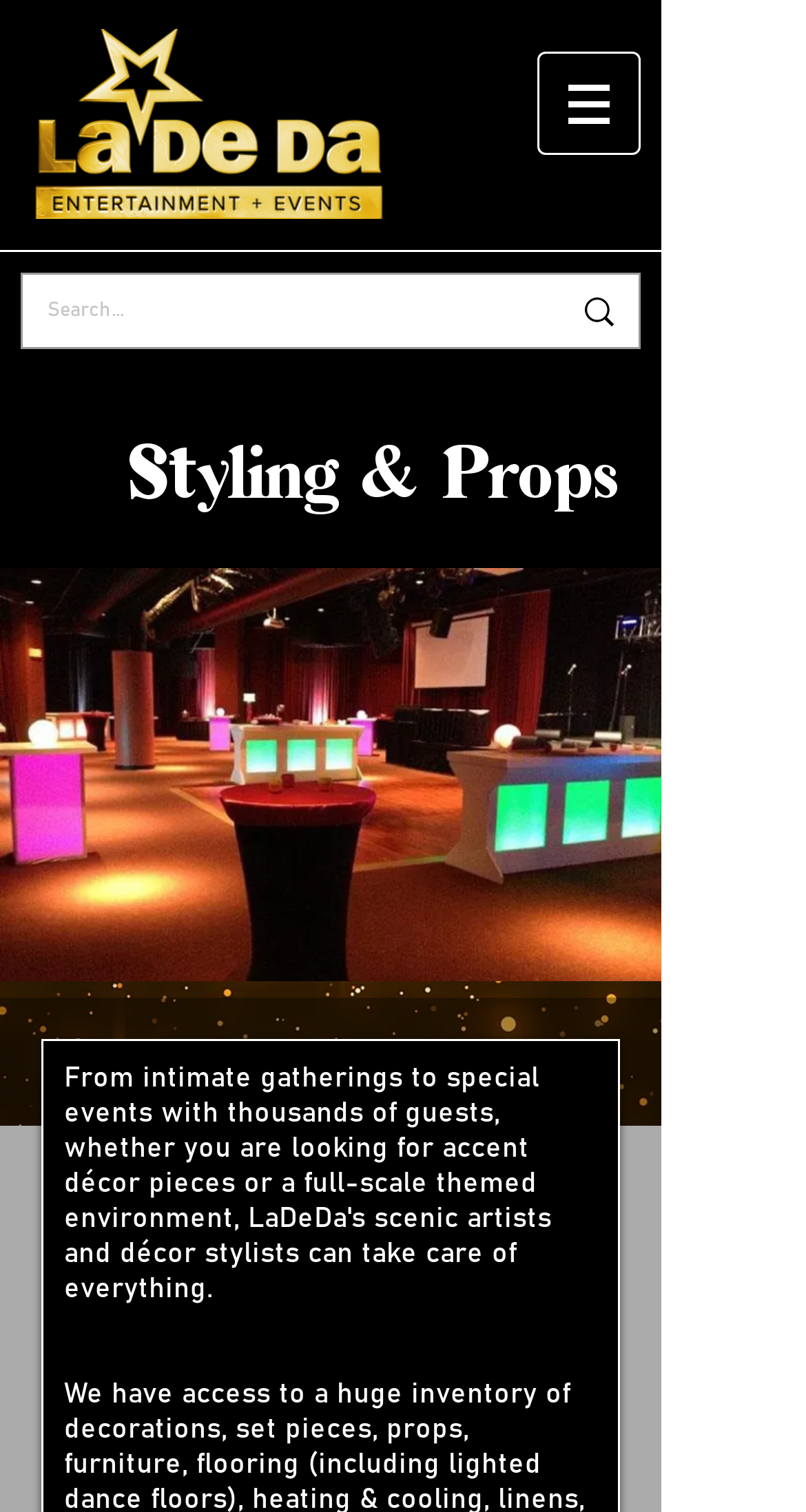What is the logo image filename? Refer to the image and provide a one-word or short phrase answer.

LaDeDa Gold Logo 1.png